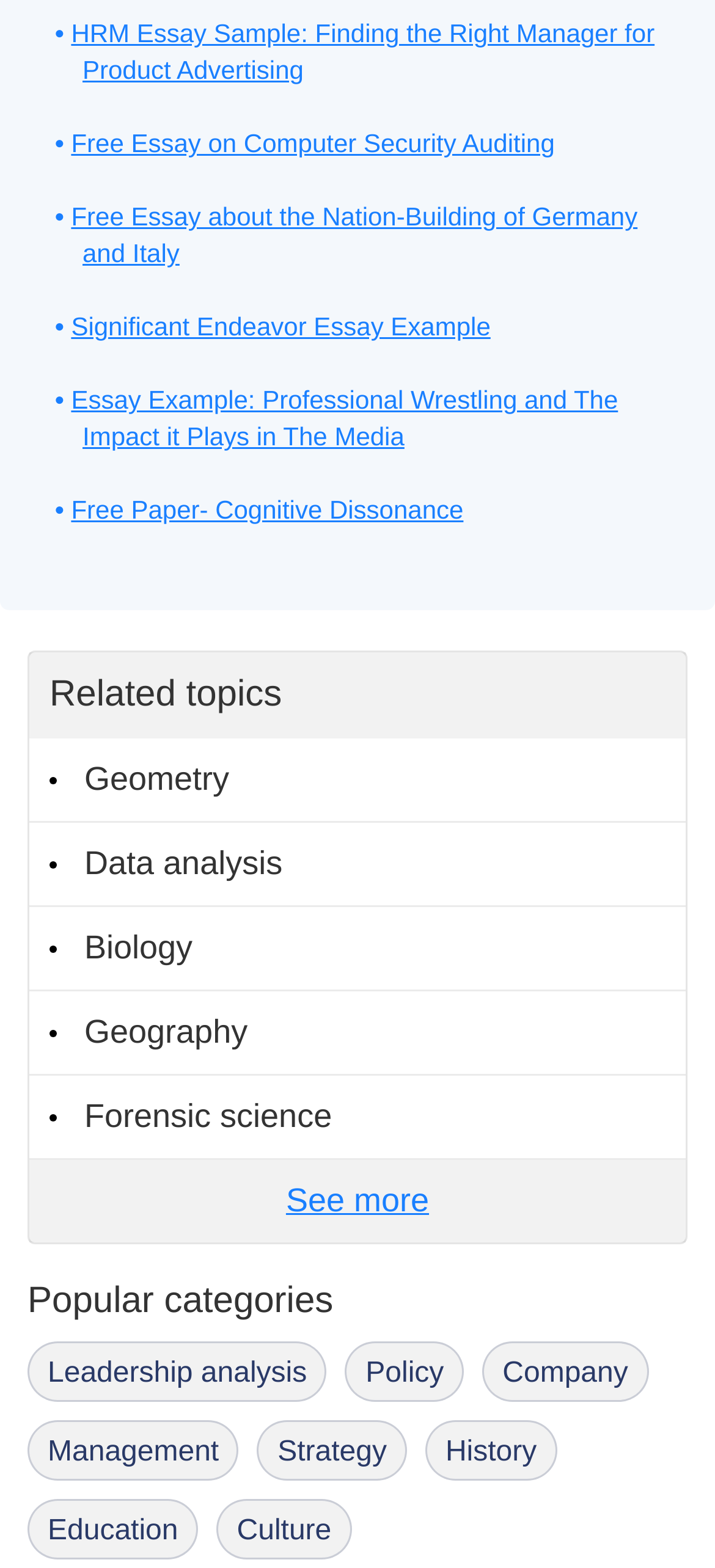What is the topic of the first essay sample?
From the screenshot, provide a brief answer in one word or phrase.

HRM